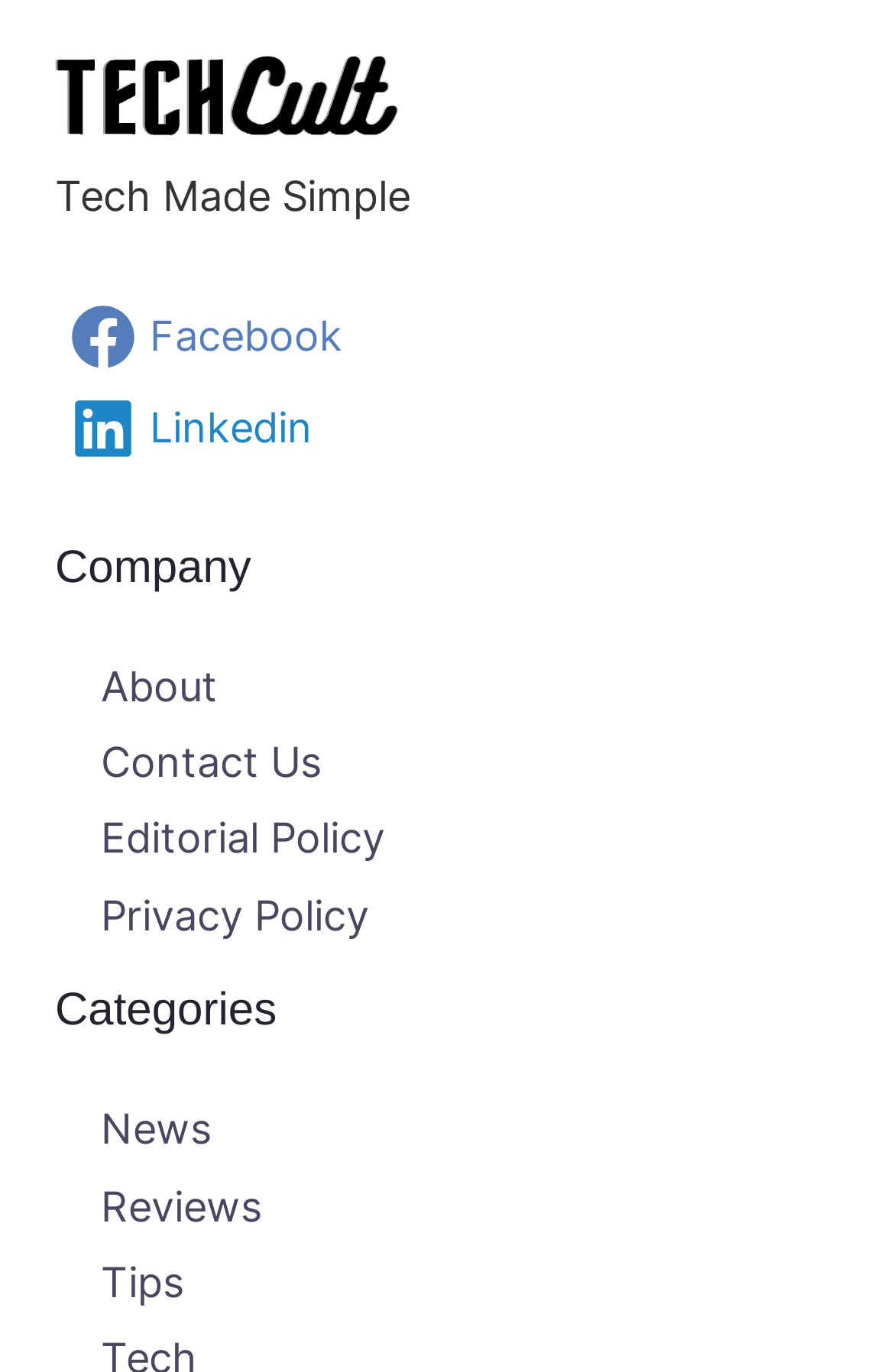What is the last category available?
Identify the answer in the screenshot and reply with a single word or phrase.

Tips